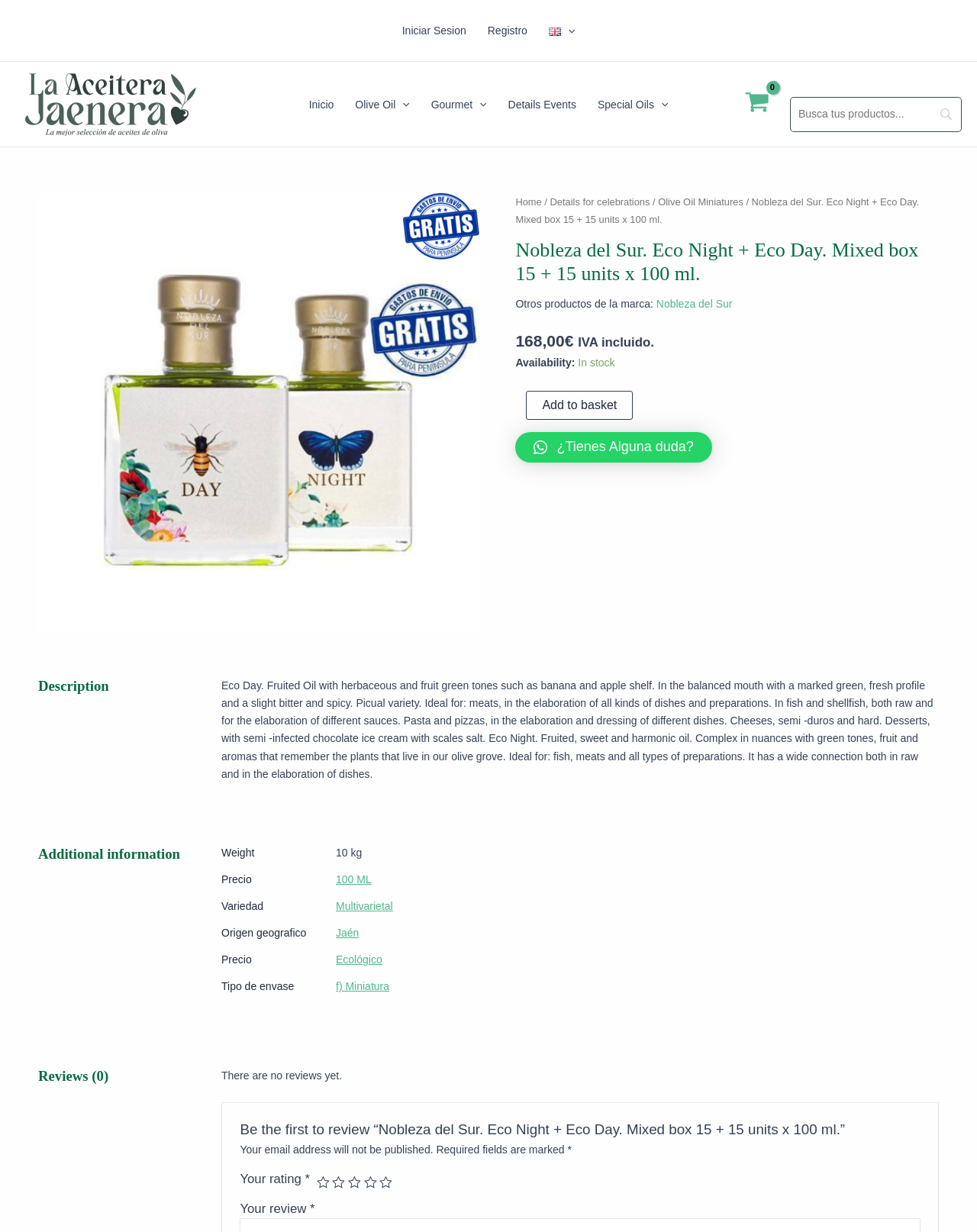Using the elements shown in the image, answer the question comprehensively: What is the ideal use for Eco Day olive oil?

I found the answer by reading the product description, which mentions that Eco Day olive oil is ideal for 'meats, in the elaboration of all kinds of dishes and preparations. In fish and shellfish, both raw and for the elaboration of different sauces. Pasta and pizzas, in the elaboration and dressing of different dishes. Cheeses, semi-duros and hard.'.